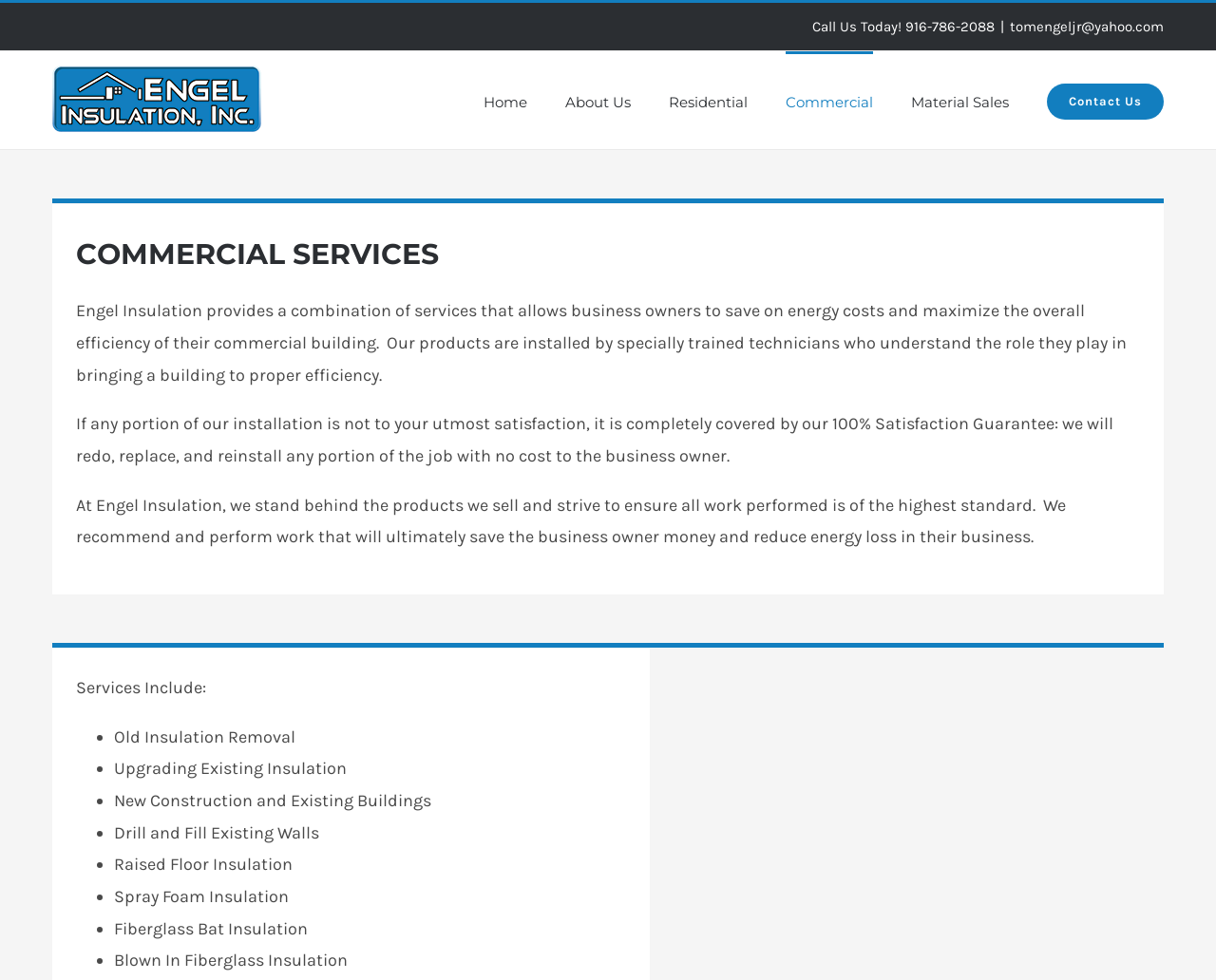Please locate the bounding box coordinates of the element's region that needs to be clicked to follow the instruction: "Click the 'Contact Us' link". The bounding box coordinates should be provided as four float numbers between 0 and 1, i.e., [left, top, right, bottom].

[0.861, 0.052, 0.957, 0.152]